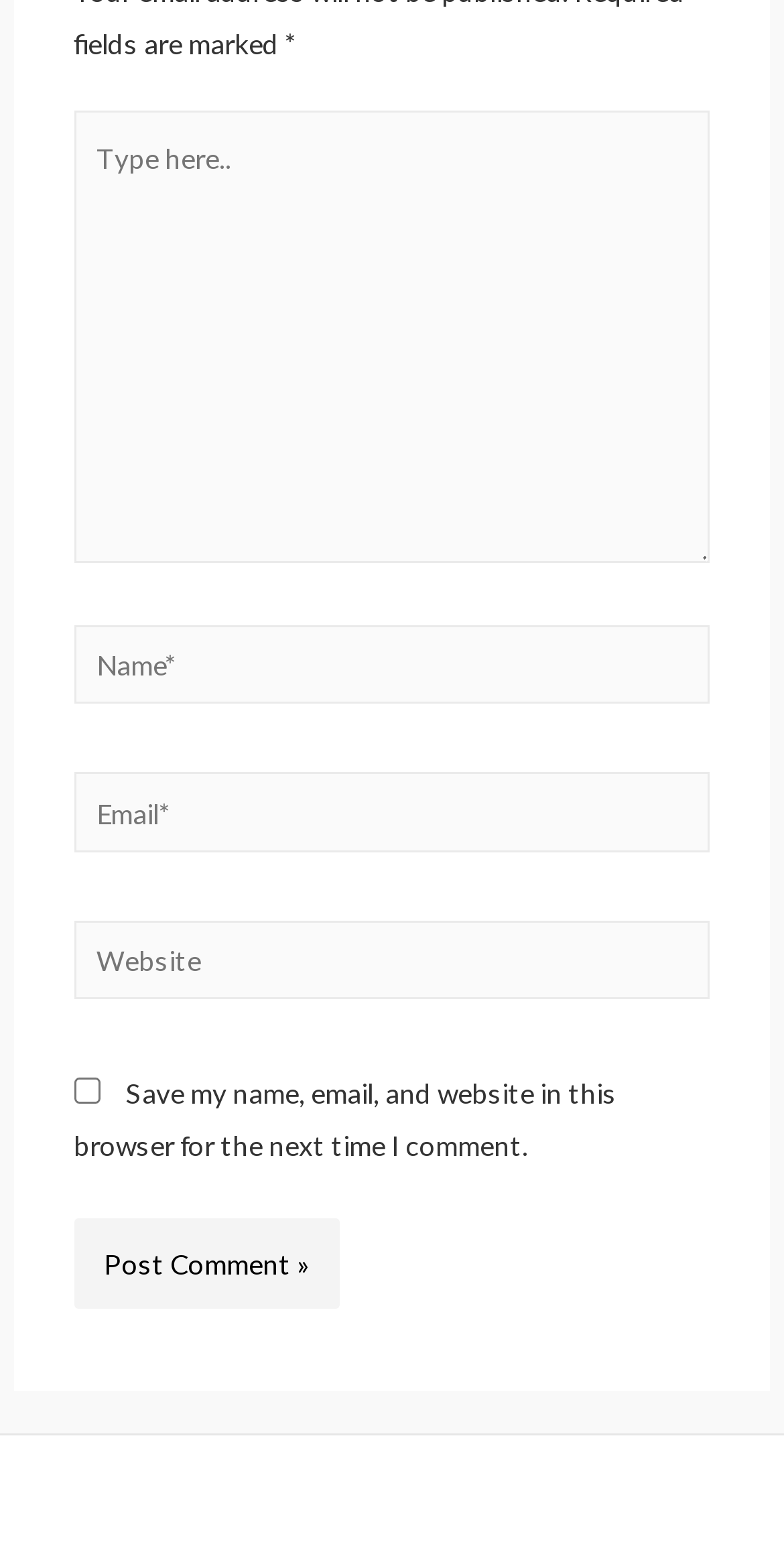How many required fields are there?
From the image, provide a succinct answer in one word or a short phrase.

3